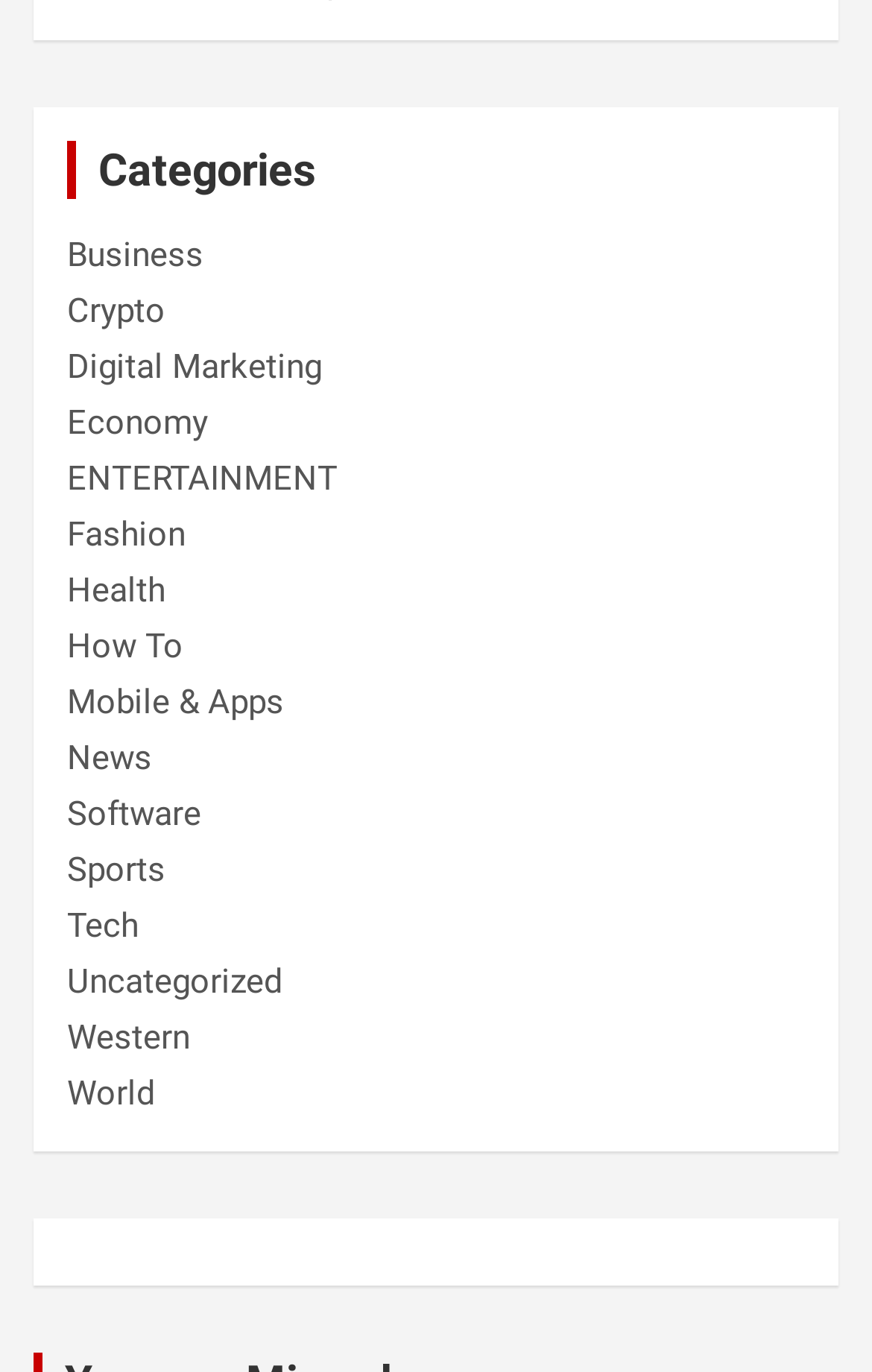Please specify the bounding box coordinates of the clickable region necessary for completing the following instruction: "View Crypto news". The coordinates must consist of four float numbers between 0 and 1, i.e., [left, top, right, bottom].

[0.077, 0.212, 0.19, 0.241]